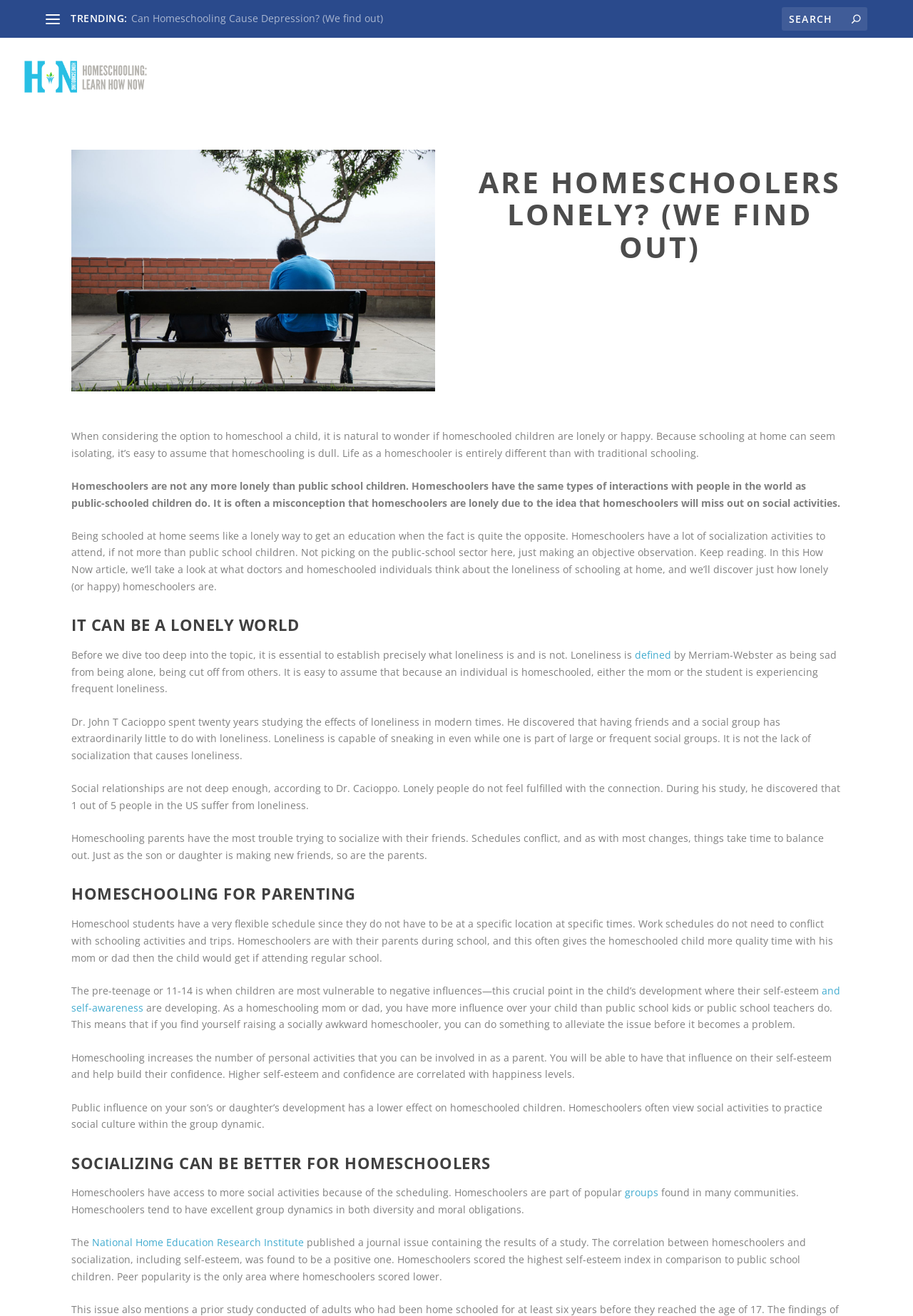Give a full account of the webpage's elements and their arrangement.

This webpage is about homeschooling and whether homeschoolers are lonely. At the top, there is a navigation bar with links to "HOME", "CONTACT US", "ADVICE & FAQS", "COMMON CONCERNS", and "CURRICULA & SUPPLIES". Below the navigation bar, there is a search bar with a search button on the right side. 

To the left of the search bar, there is a logo of "How Now Homeschooling" with a link to the homepage. On the right side, there is a trending section with a link to another article "Can Homeschooling Cause Depression? (We find out)". 

Below the trending section, there is a large image related to homeschooling. The main content of the webpage is divided into several sections. The first section has a heading "ARE HOMESCHOOLERS LONELY? (WE FIND OUT)" and discusses the misconception that homeschoolers are lonely. 

The next section has a heading "IT CAN BE A LONELY WORLD" and explains what loneliness is and how it affects people. The section after that has a heading "HOMESCHOOLING FOR PARENTING" and discusses the benefits of homeschooling for parents, such as having more quality time with their children. 

The following section has a heading "SOCIALIZING CAN BE BETTER FOR HOMESCHOOLERS" and explains how homeschoolers have access to more social activities and tend to have excellent group dynamics. The webpage ends with a reference to a study by the National Home Education Research Institute that found homeschoolers to have higher self-esteem than public school children.